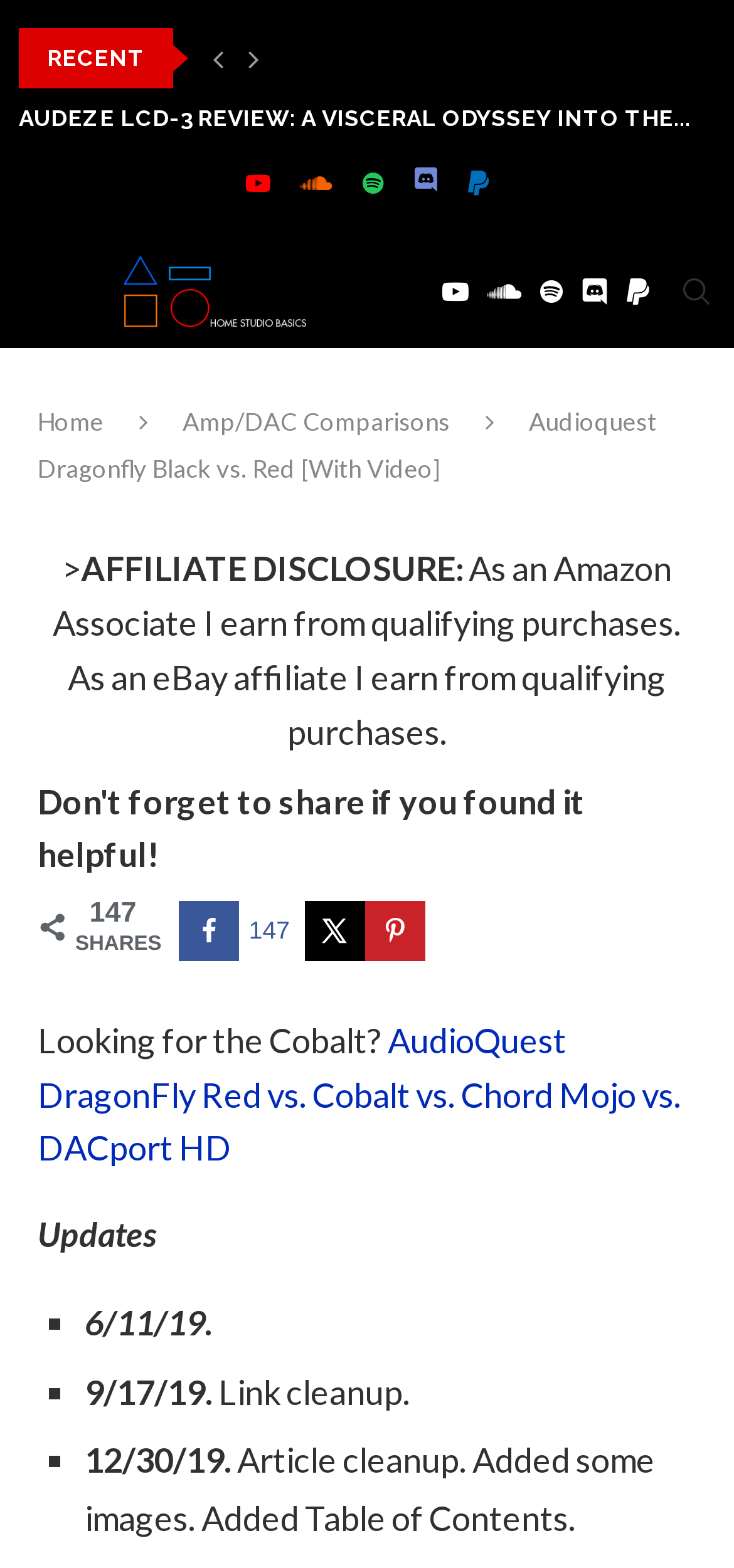Determine the bounding box for the UI element described here: "Amp/DAC Comparisons".

[0.249, 0.259, 0.613, 0.278]